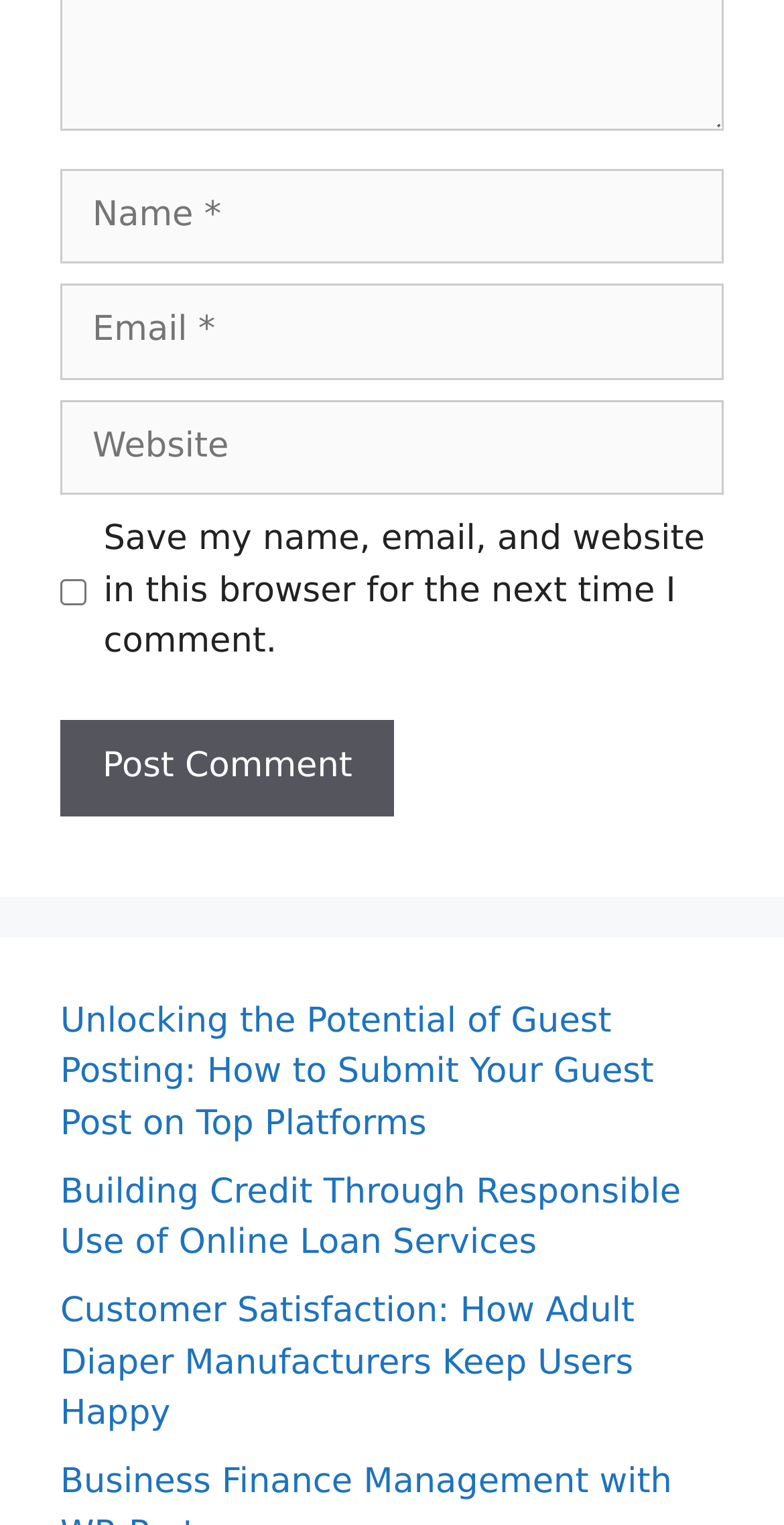Find the bounding box coordinates of the element to click in order to complete the given instruction: "Visit the article about guest posting."

[0.077, 0.656, 0.834, 0.75]